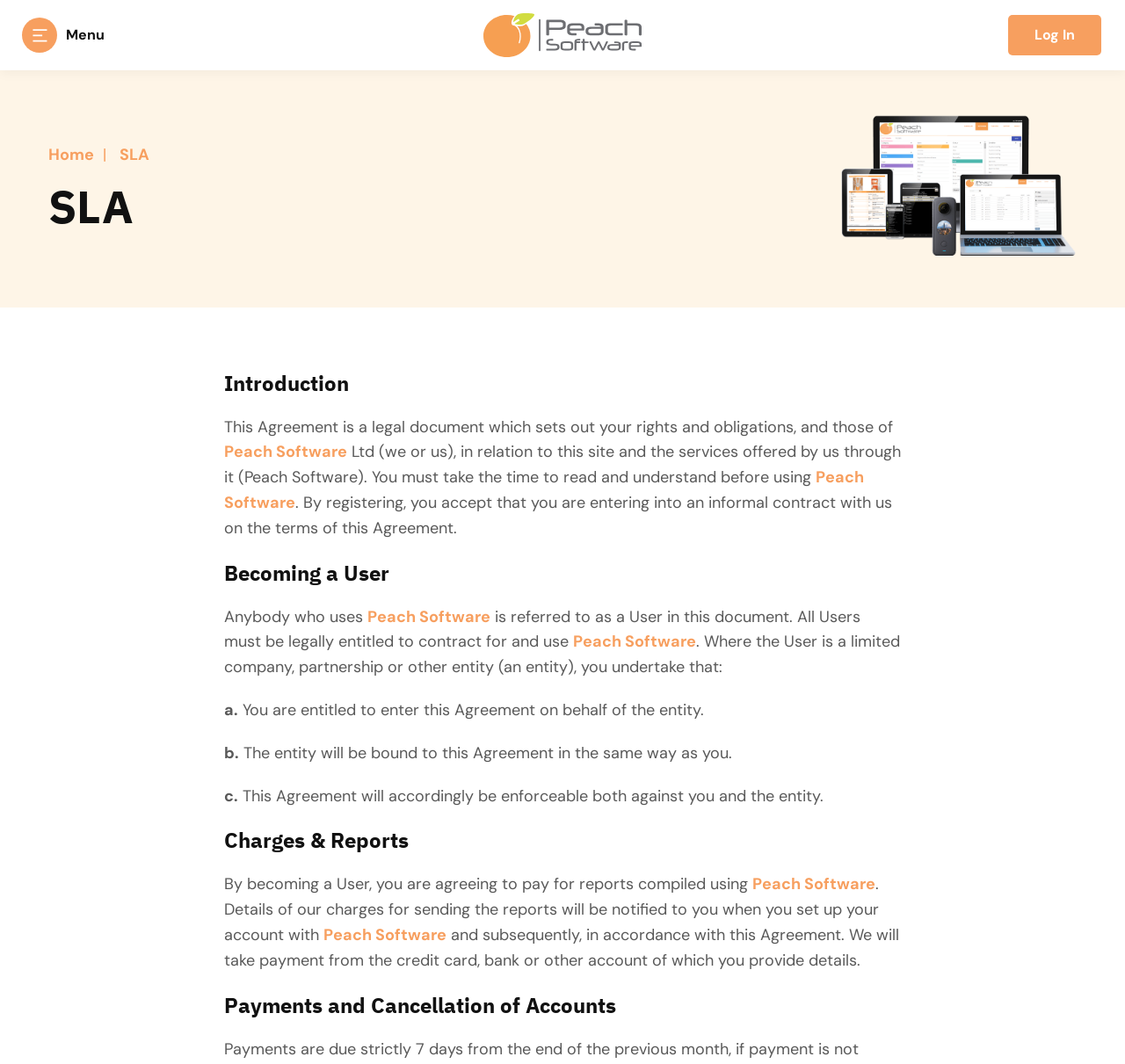Given the webpage screenshot, identify the bounding box of the UI element that matches this description: "Peach Software".

[0.509, 0.593, 0.619, 0.613]